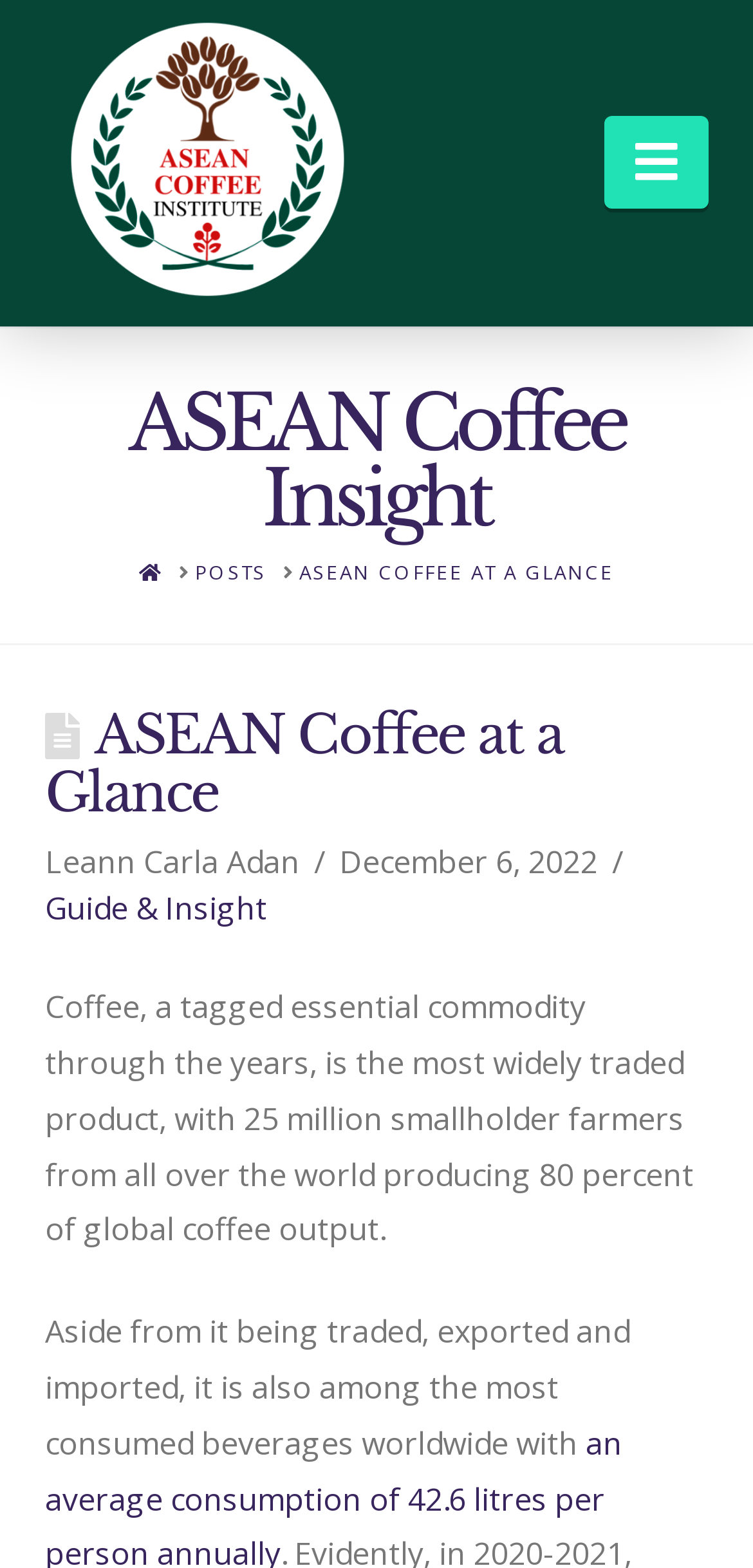What is the name of the author of the article?
Examine the image closely and answer the question with as much detail as possible.

The author's name can be found in the article section, where it is written 'Leann Carla Adan' below the heading 'ASEAN Coffee at a Glance'.